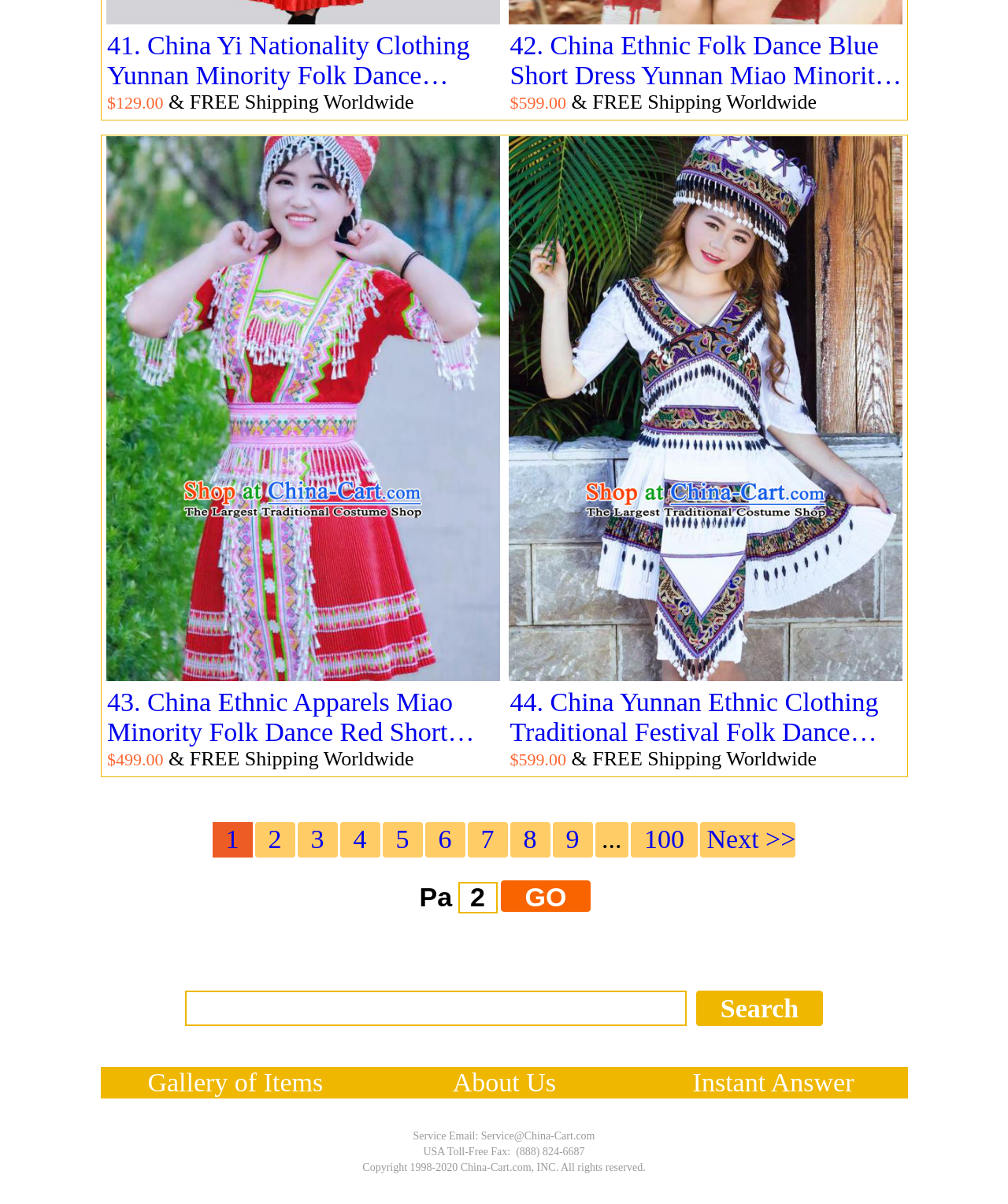What is the function of the 'GO' button?
Carefully examine the image and provide a detailed answer to the question.

The 'GO' button is located next to a text box that allows users to enter a page number. When the user enters a page number and clicks the 'GO' button, they will be taken to that specific page.